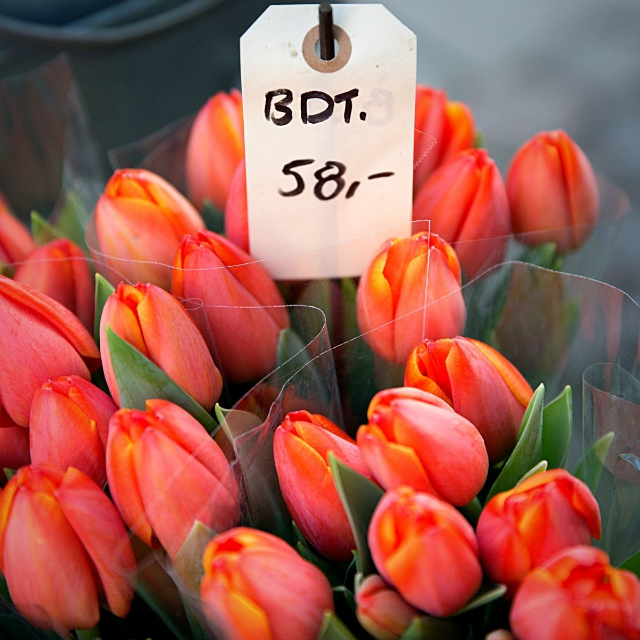Describe every aspect of the image in detail.

This image showcases a vibrant arrangement of orange tulips, neatly bundled and presented, with a price tag prominently displayed. The tag reads "BDT. 58-" indicating the cost in Bangladeshi Taka. The tulips, characterized by their bright orange petals with yellow edges, are meticulously arranged with green foliage, emphasizing their freshness and appeal. This visual captures the essence of charm pricing in the floral industry, illustrating how attractive presentation and pricing can enhance customer appeal and drive sales.